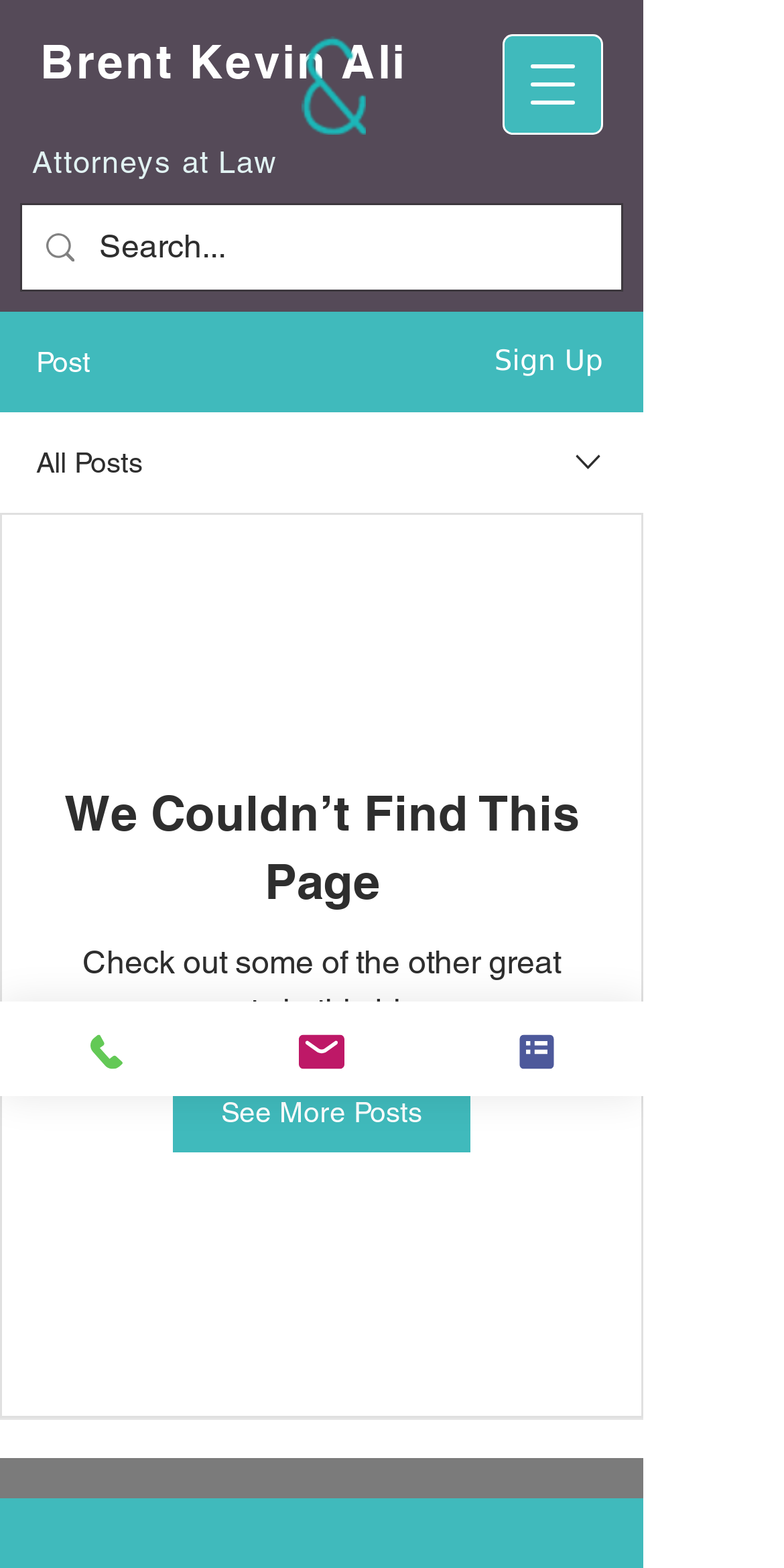Please find the bounding box coordinates of the section that needs to be clicked to achieve this instruction: "Search for something".

[0.127, 0.131, 0.695, 0.184]